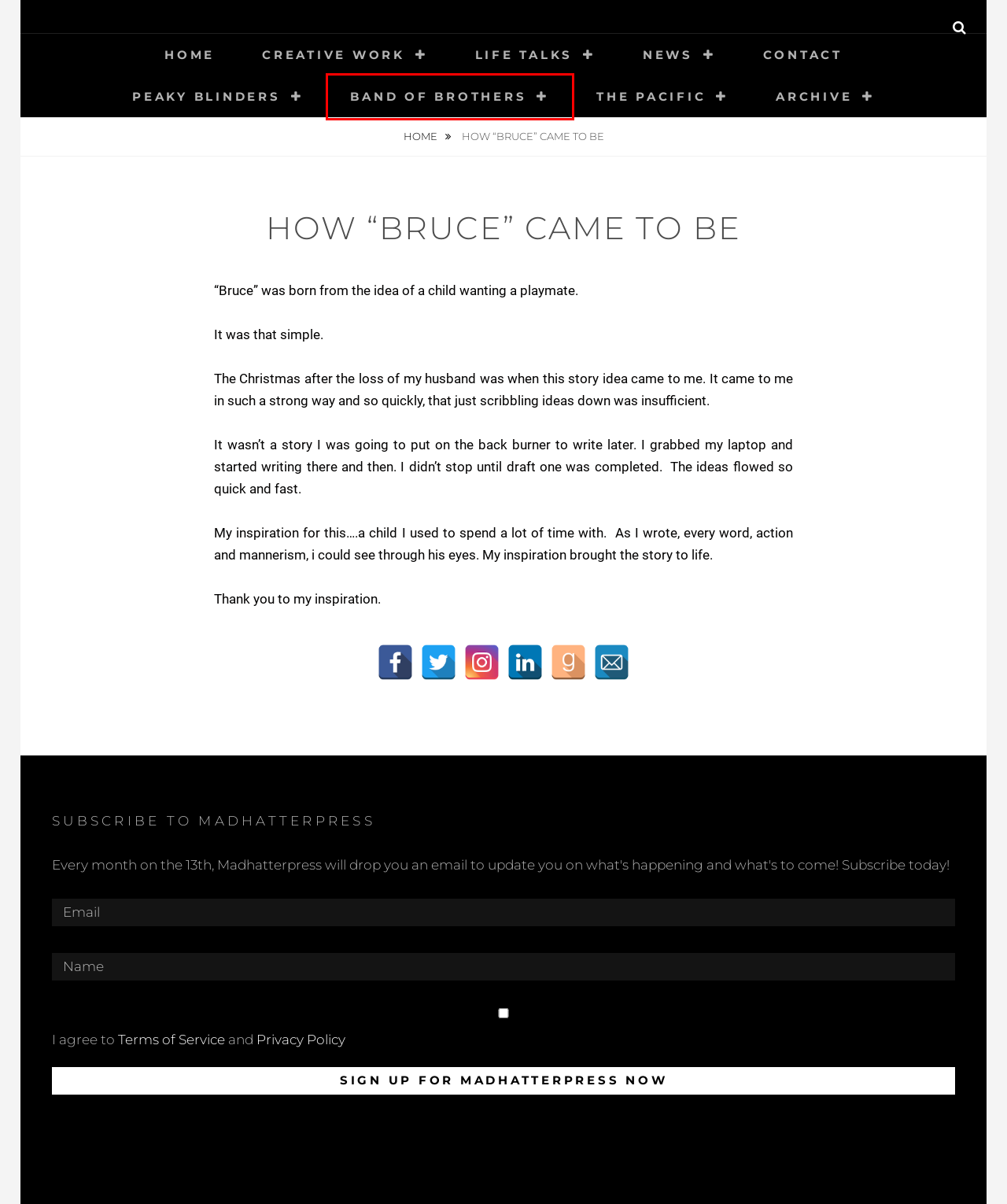Examine the screenshot of the webpage, noting the red bounding box around a UI element. Pick the webpage description that best matches the new page after the element in the red bounding box is clicked. Here are the candidates:
A. Brisbane -
B. Home -
C. 2020 CUSTOM POETRY -
D. The Pacific: Books -
E. 2021 Favourites -
F. 2024 Articles -
G. Glenn Asakawa -
H. BAND OF BROTHERS -

H